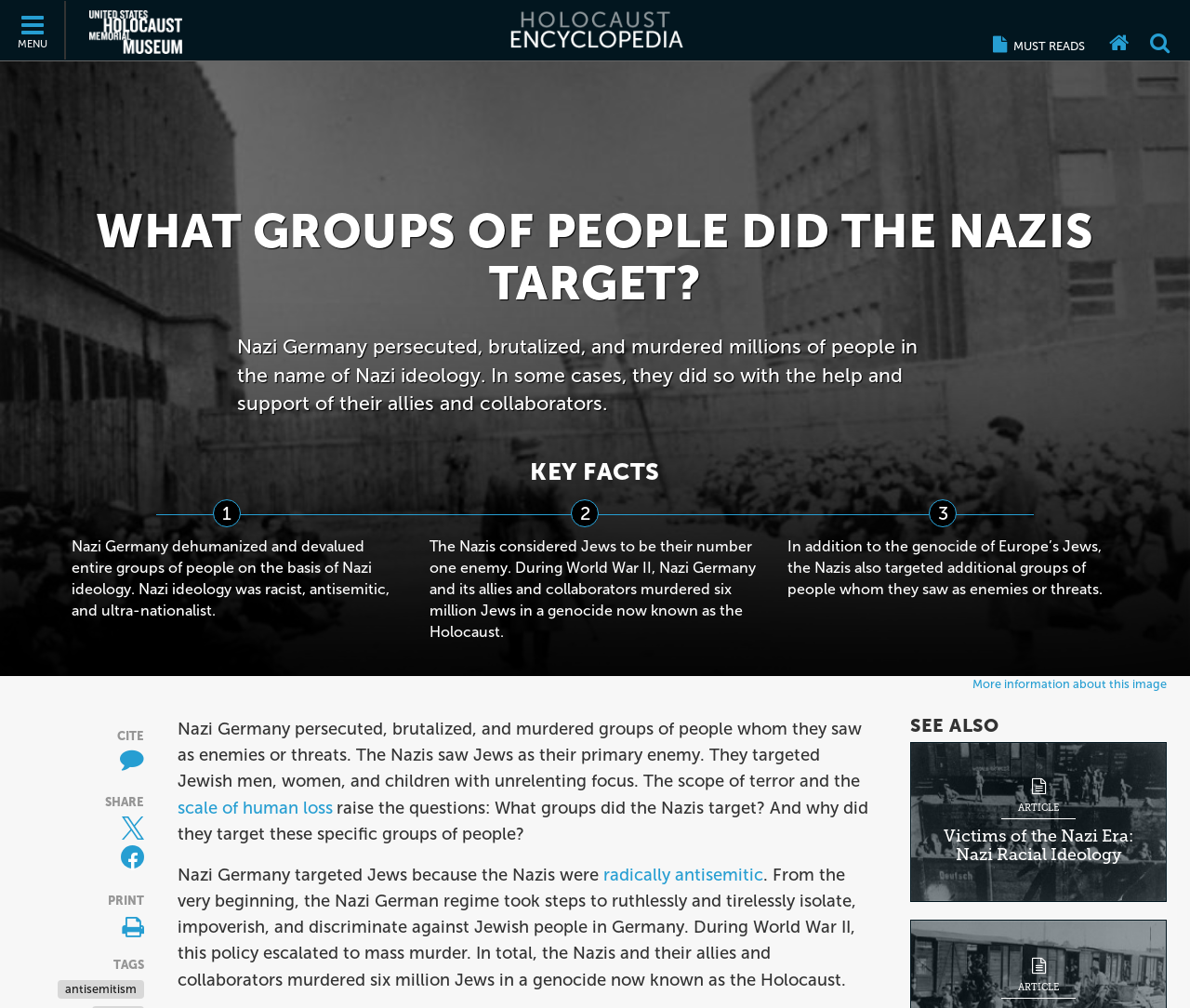Please specify the bounding box coordinates of the clickable section necessary to execute the following command: "Go to US Holocaust Memorial Museum".

[0.055, 0.01, 0.153, 0.054]